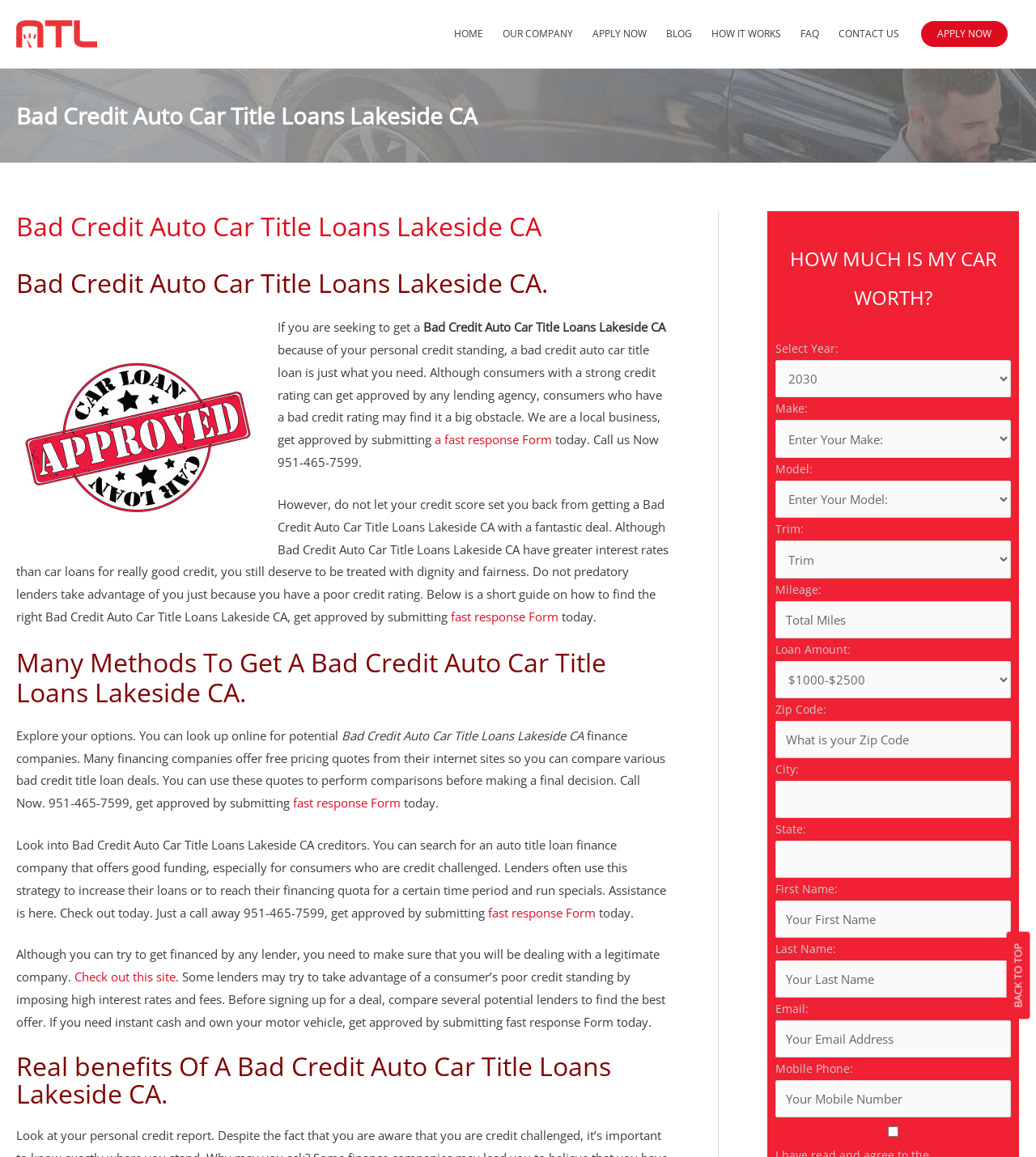Please identify the bounding box coordinates of the area that needs to be clicked to fulfill the following instruction: "Enter your mileage."

[0.748, 0.52, 0.976, 0.552]